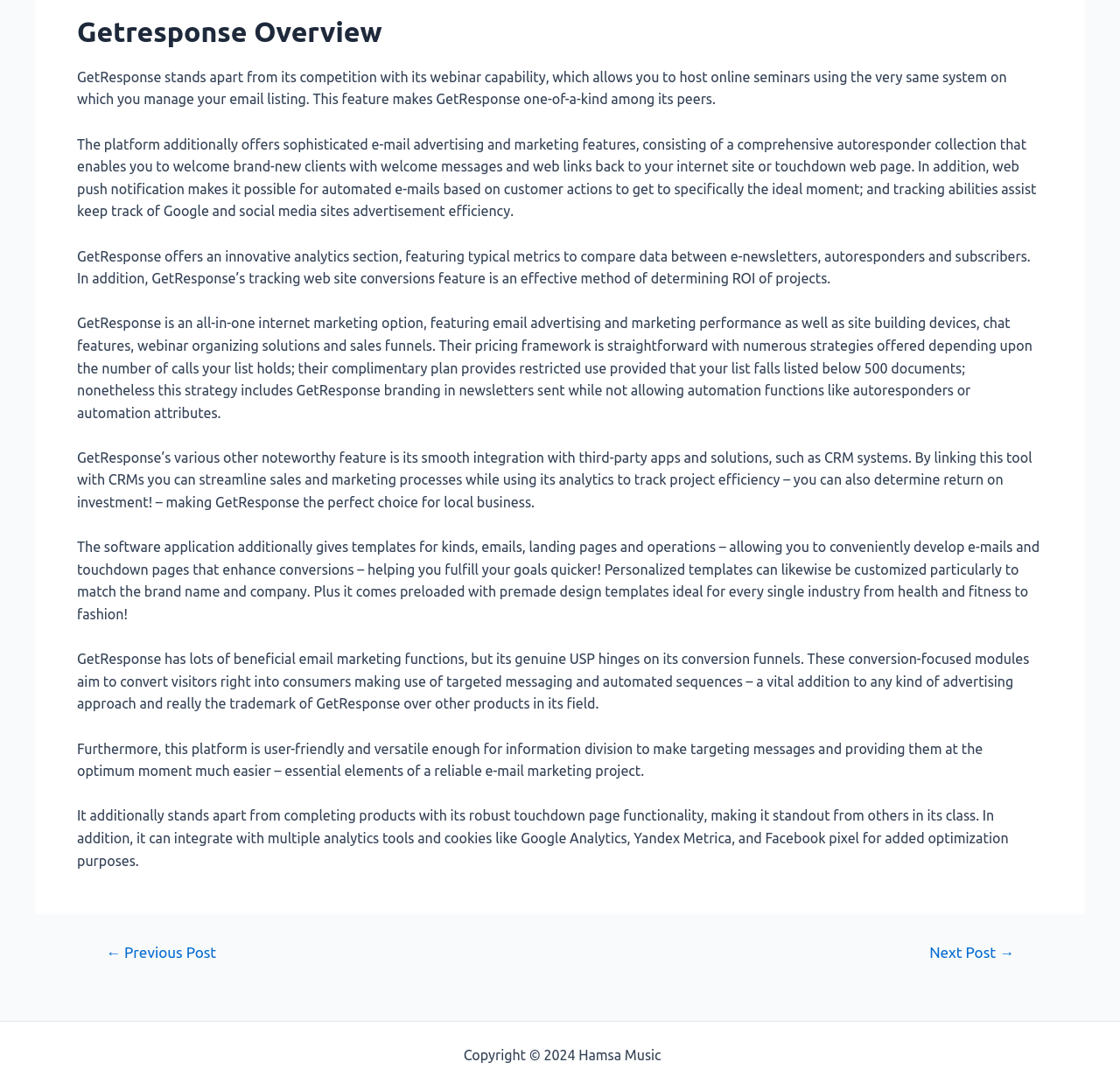Given the element description Sitemap, predict the bounding box coordinates for the UI element in the webpage screenshot. The format should be (top-left x, top-left y, bottom-right x, bottom-right y), and the values should be between 0 and 1.

[0.593, 0.98, 0.64, 0.995]